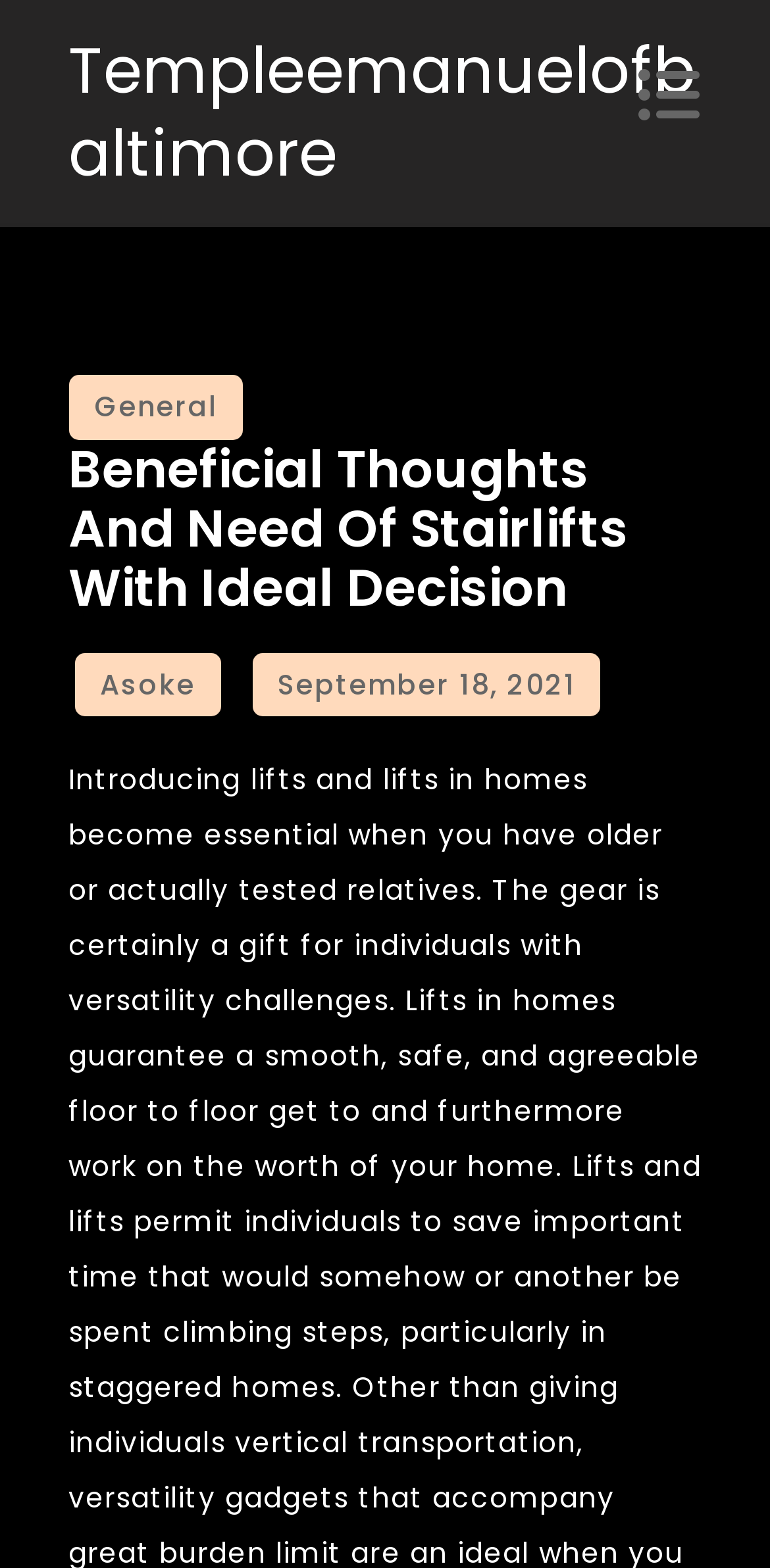What is the icon on the top-right corner?
Based on the image, answer the question with a single word or brief phrase.

uf0ca